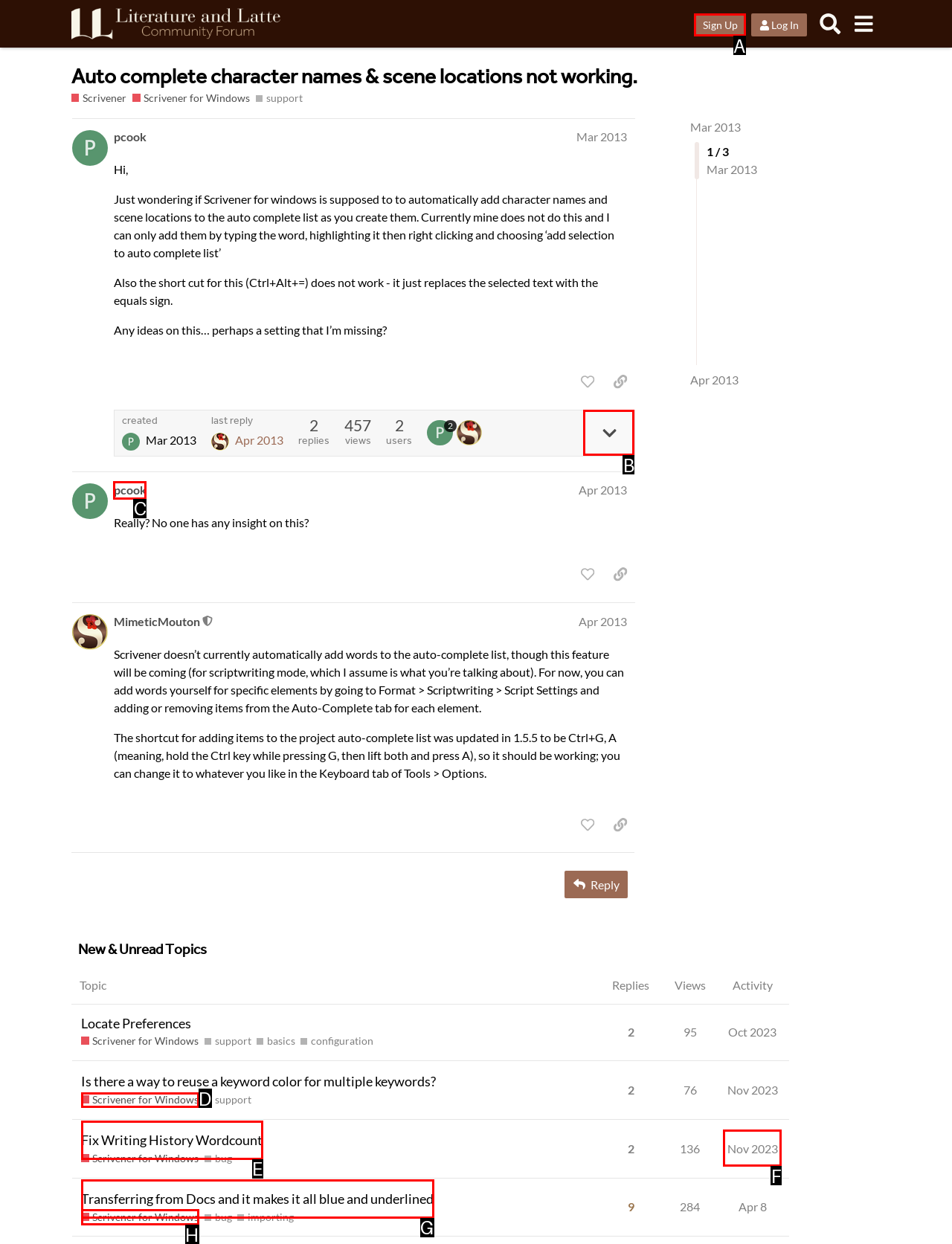Identify the letter of the UI element I need to click to carry out the following instruction: Sign Up

A